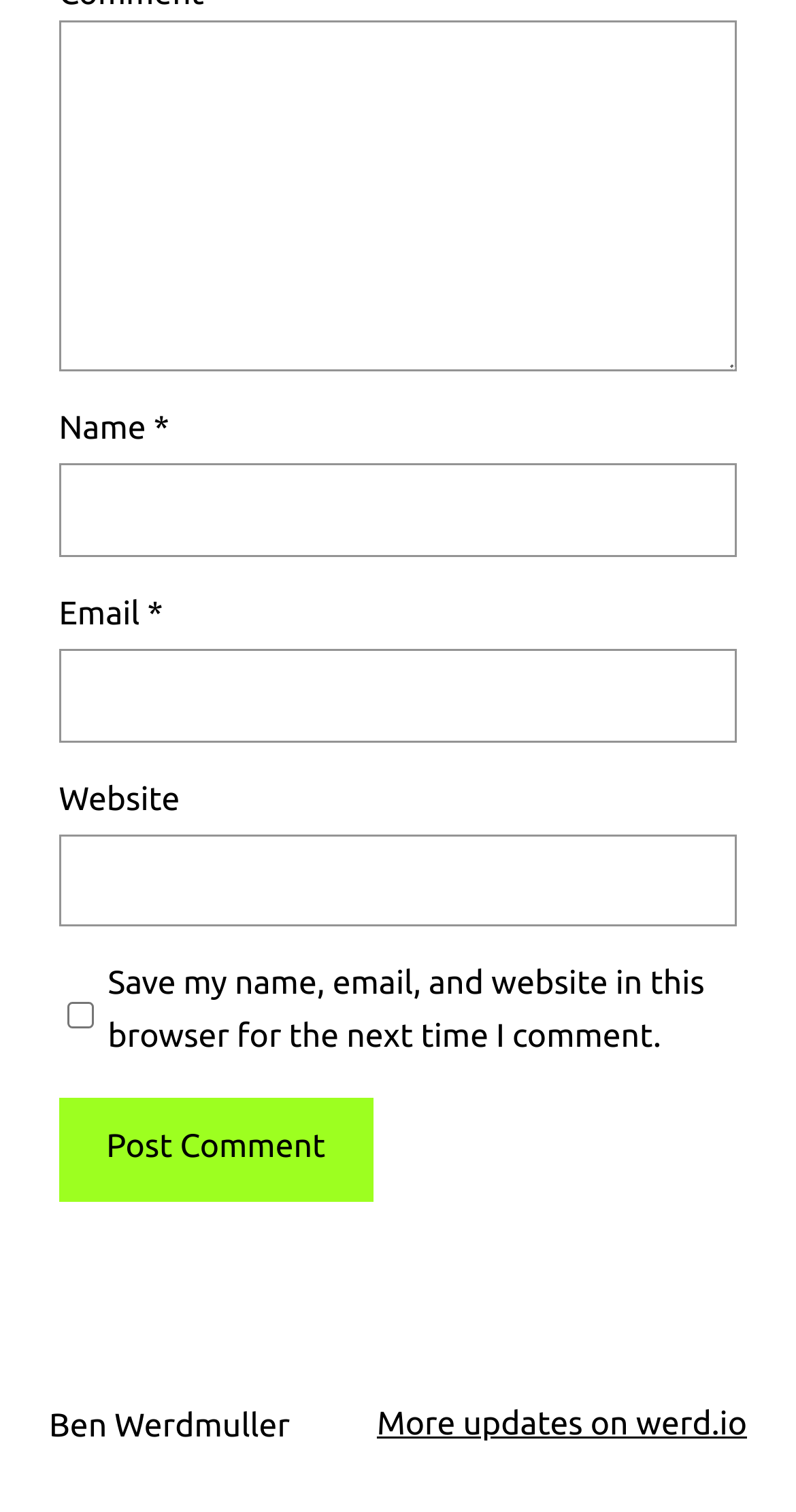Please determine the bounding box coordinates of the section I need to click to accomplish this instruction: "Enter a comment".

[0.074, 0.014, 0.926, 0.245]